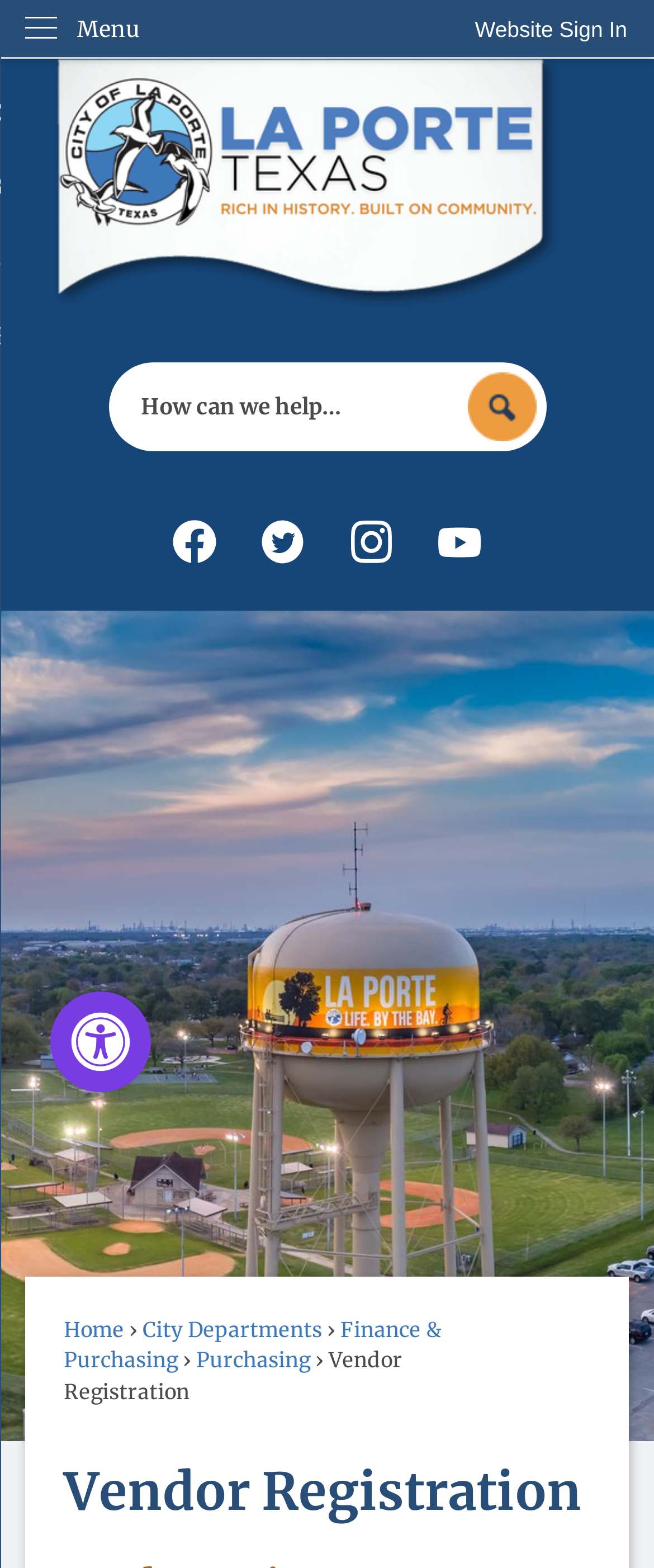What is the function of the 'Search' button?
Please provide a comprehensive answer based on the contents of the image.

The 'Search' button is located in the 'Search' region of the webpage, which suggests that it is used to search for content within the website. The presence of a textbox next to the button implies that users can input search queries to find relevant information.